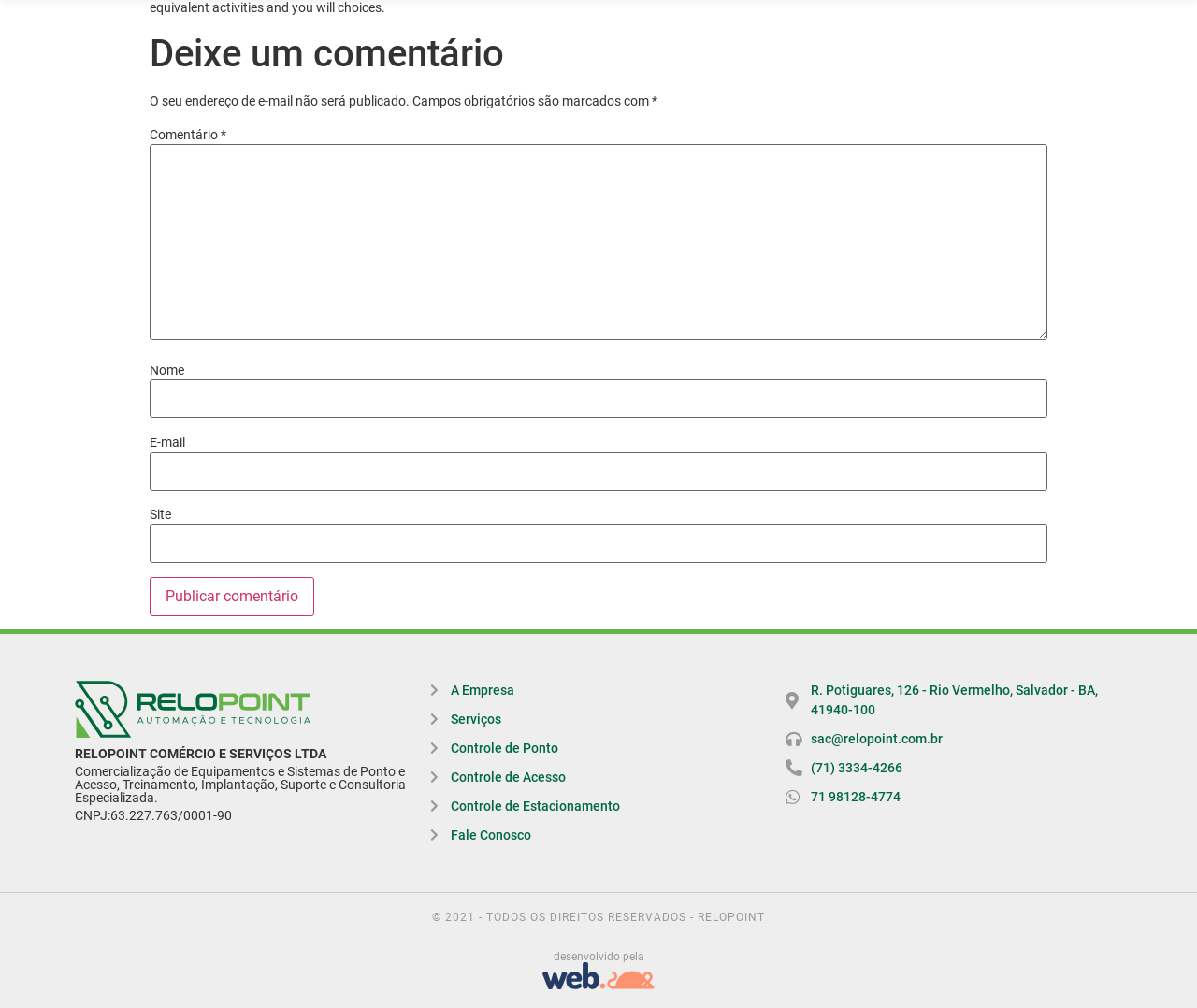What is the address of the company?
Examine the image closely and answer the question with as much detail as possible.

I found the company address by looking at the static text element with the content 'R. Potiguares, 126 - Rio Vermelho, Salvador - BA, 41940-100' which is located at the bottom of the webpage.